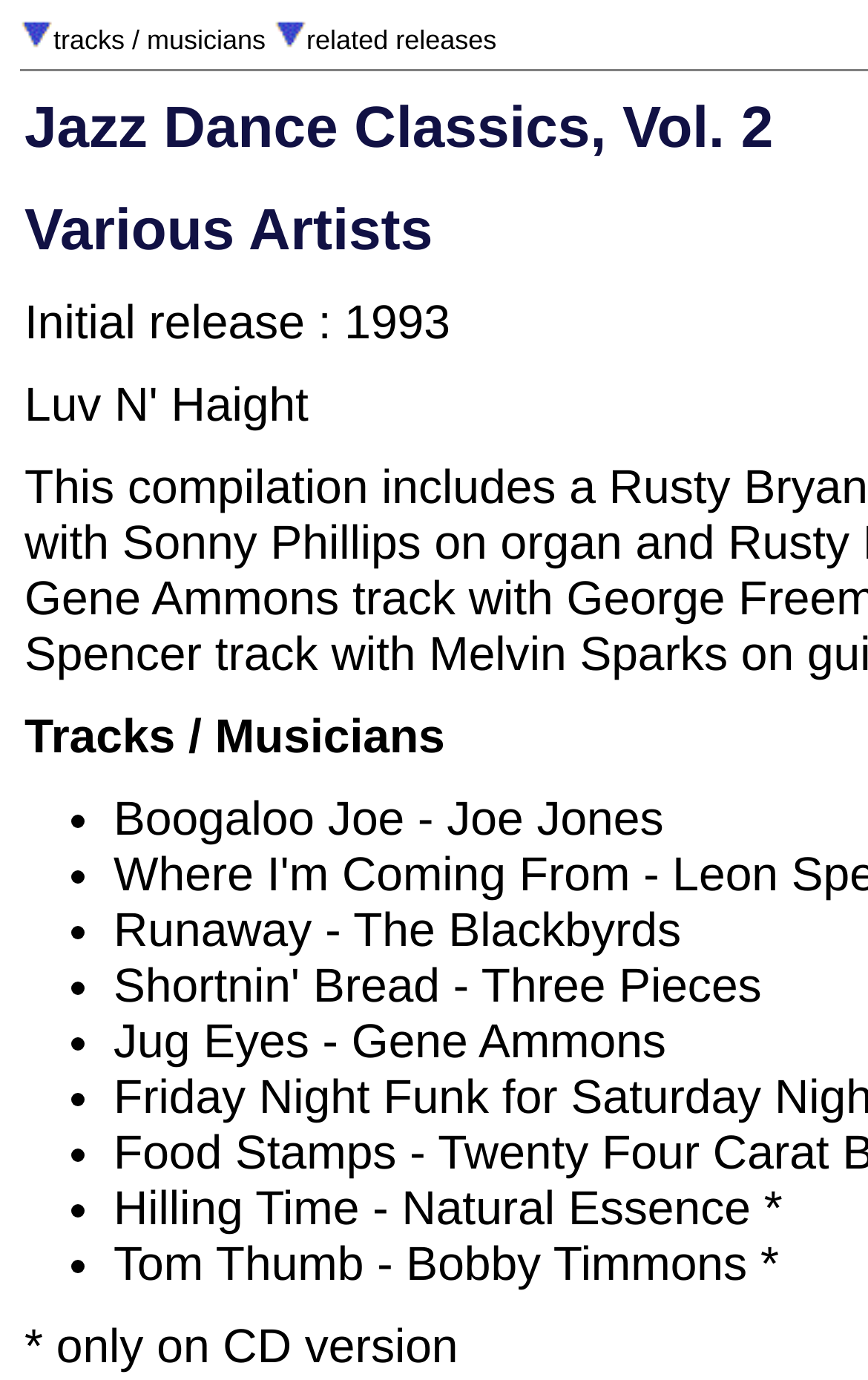What is the note at the bottom of the page?
Using the details from the image, give an elaborate explanation to answer the question.

I found a StaticText element at the bottom of the page with the text '* only on CD version'. This note is likely referring to some of the related releases being only available on the CD version.